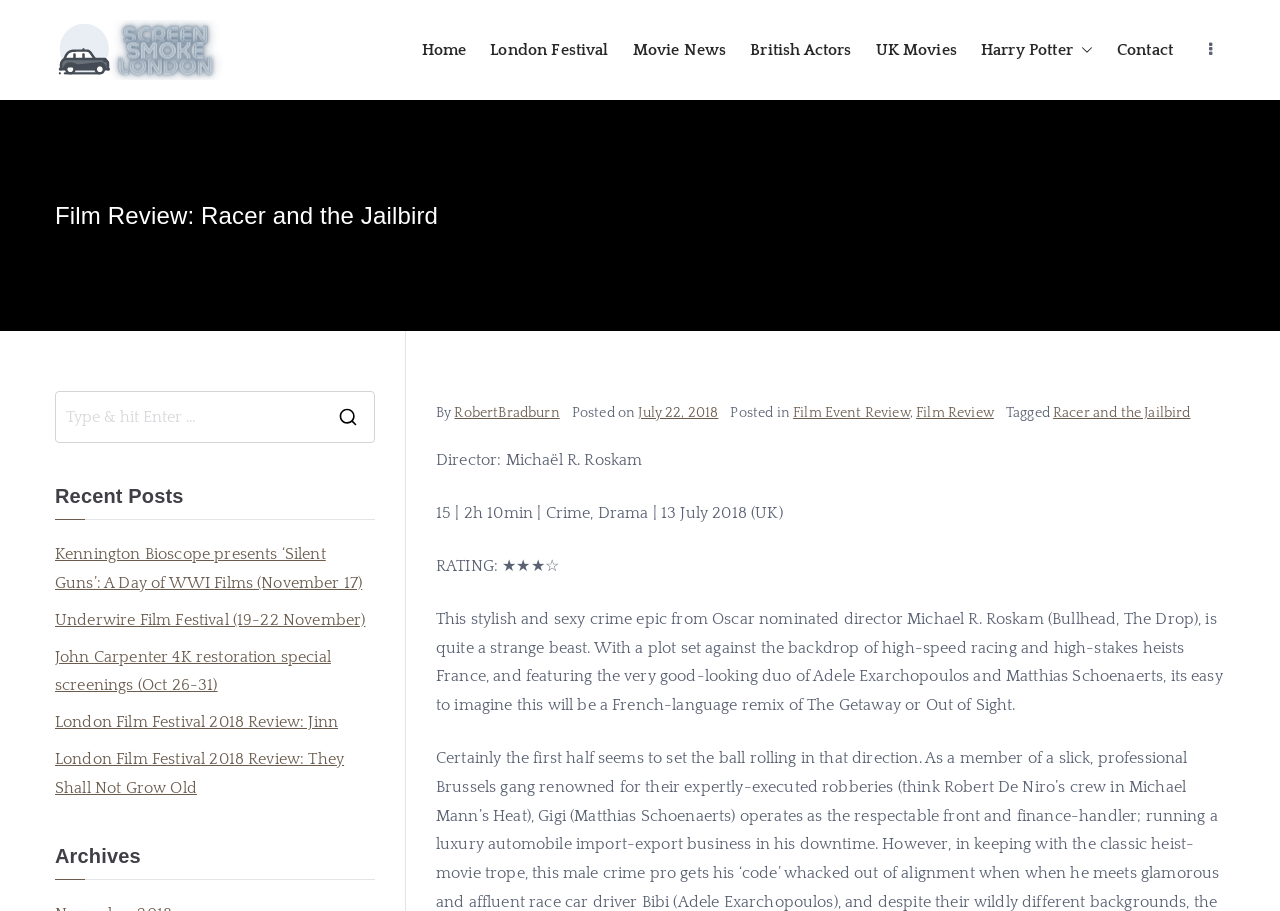What is the title of the review?
Answer with a single word or short phrase according to what you see in the image.

Film Review: Racer and the Jailbird